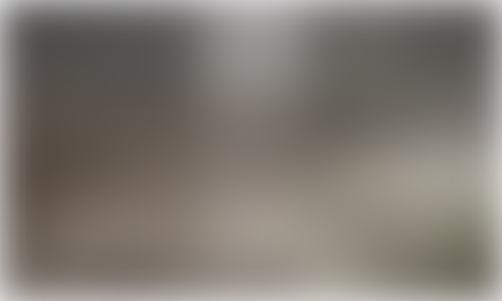What is the road in the image?
Please provide an in-depth and detailed response to the question.

The image 'straight road' captures a landscape featuring a road that stretches into the distance without any obstacles or interruptions, creating a sense of continuity and journey.